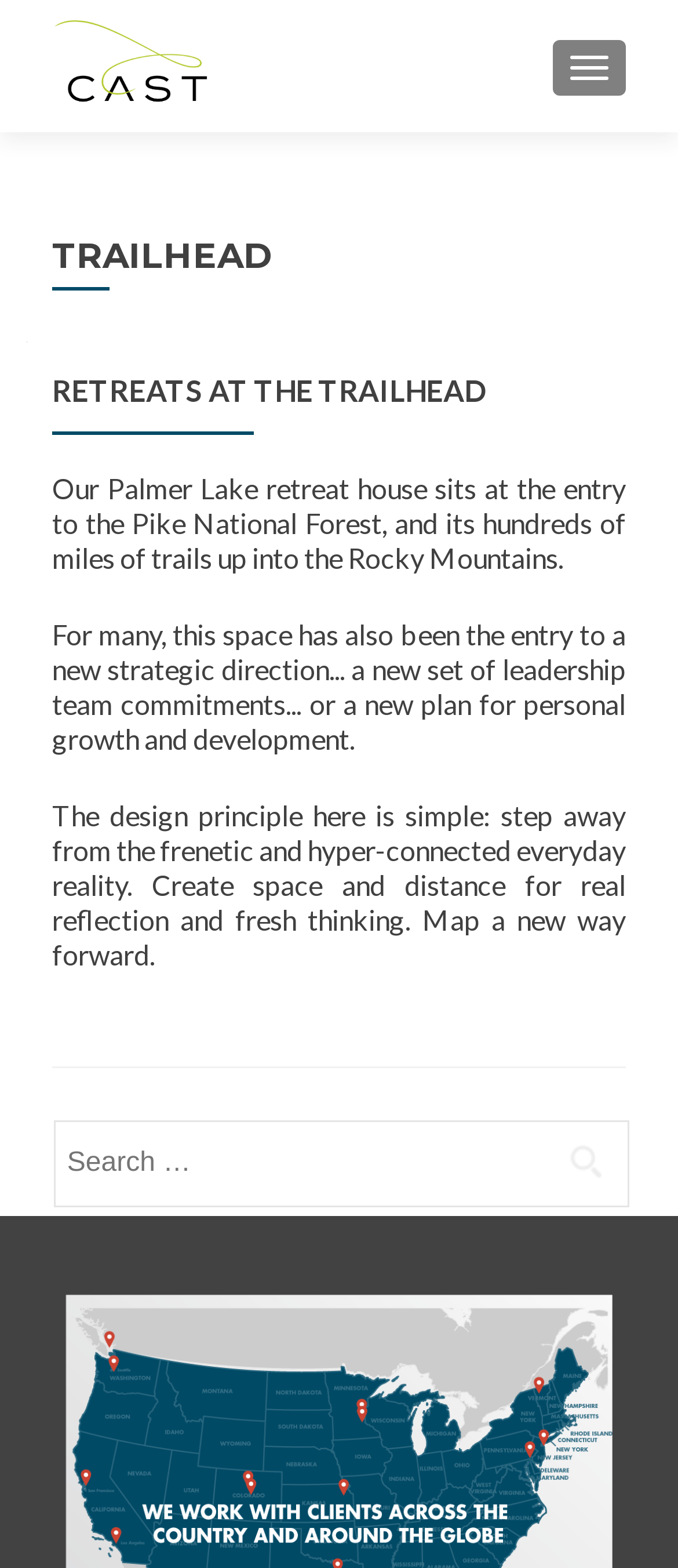Given the description "School of Architecture + Planning", determine the bounding box of the corresponding UI element.

None